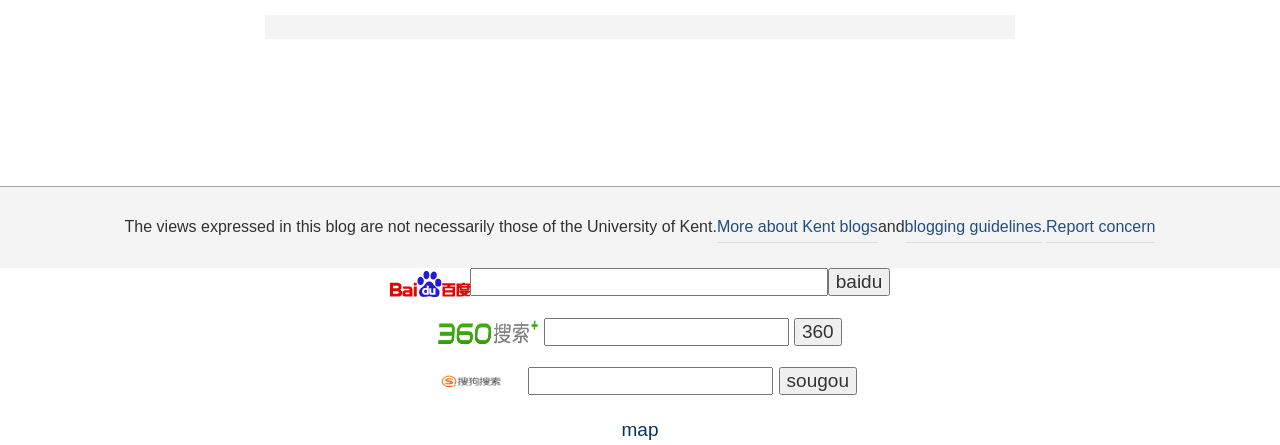Indicate the bounding box coordinates of the element that must be clicked to execute the instruction: "view map". The coordinates should be given as four float numbers between 0 and 1, i.e., [left, top, right, bottom].

[0.486, 0.941, 0.514, 0.989]